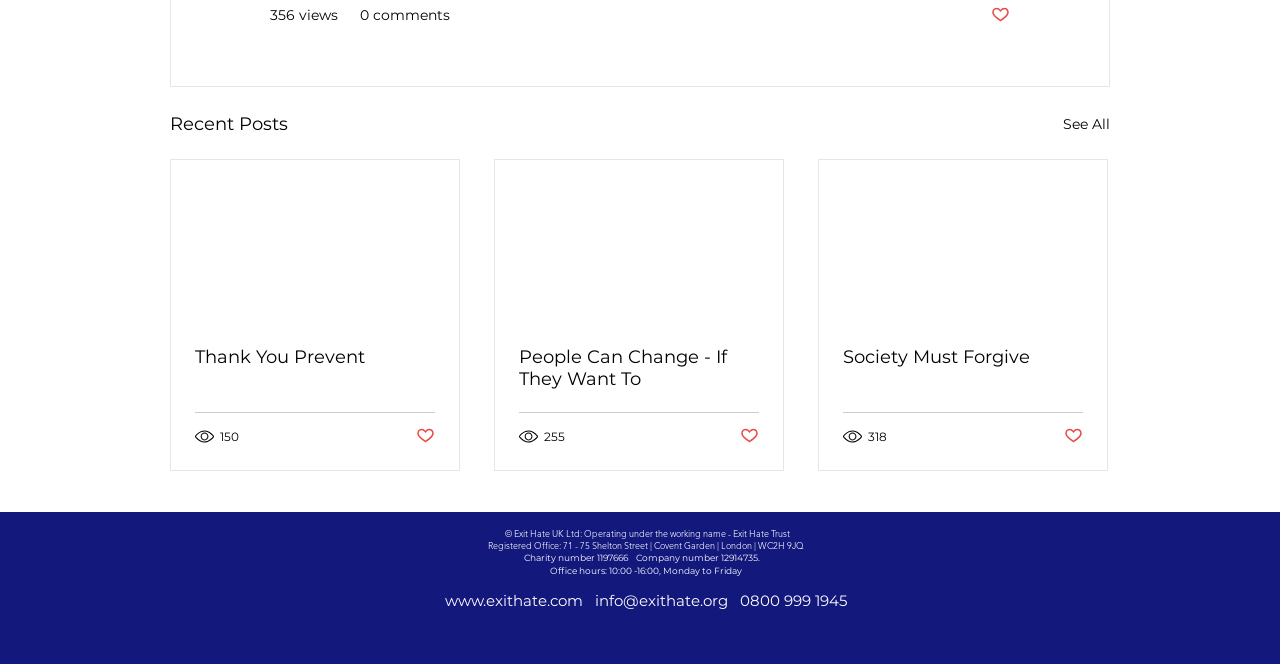Please reply to the following question using a single word or phrase: 
How many social media platforms are listed in the Social Bar?

4